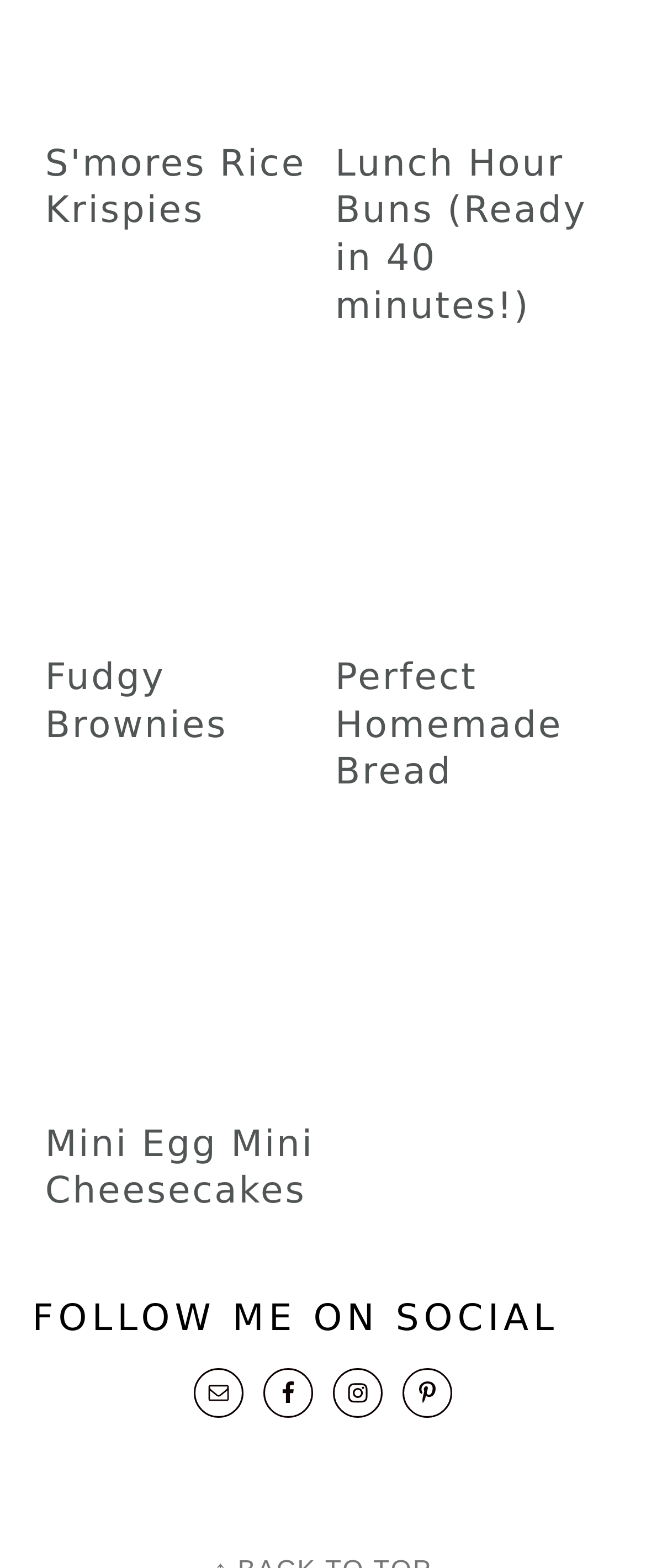Please specify the coordinates of the bounding box for the element that should be clicked to carry out this instruction: "Click on S'mores Rice Krispies recipe". The coordinates must be four float numbers between 0 and 1, formatted as [left, top, right, bottom].

[0.07, 0.092, 0.474, 0.148]